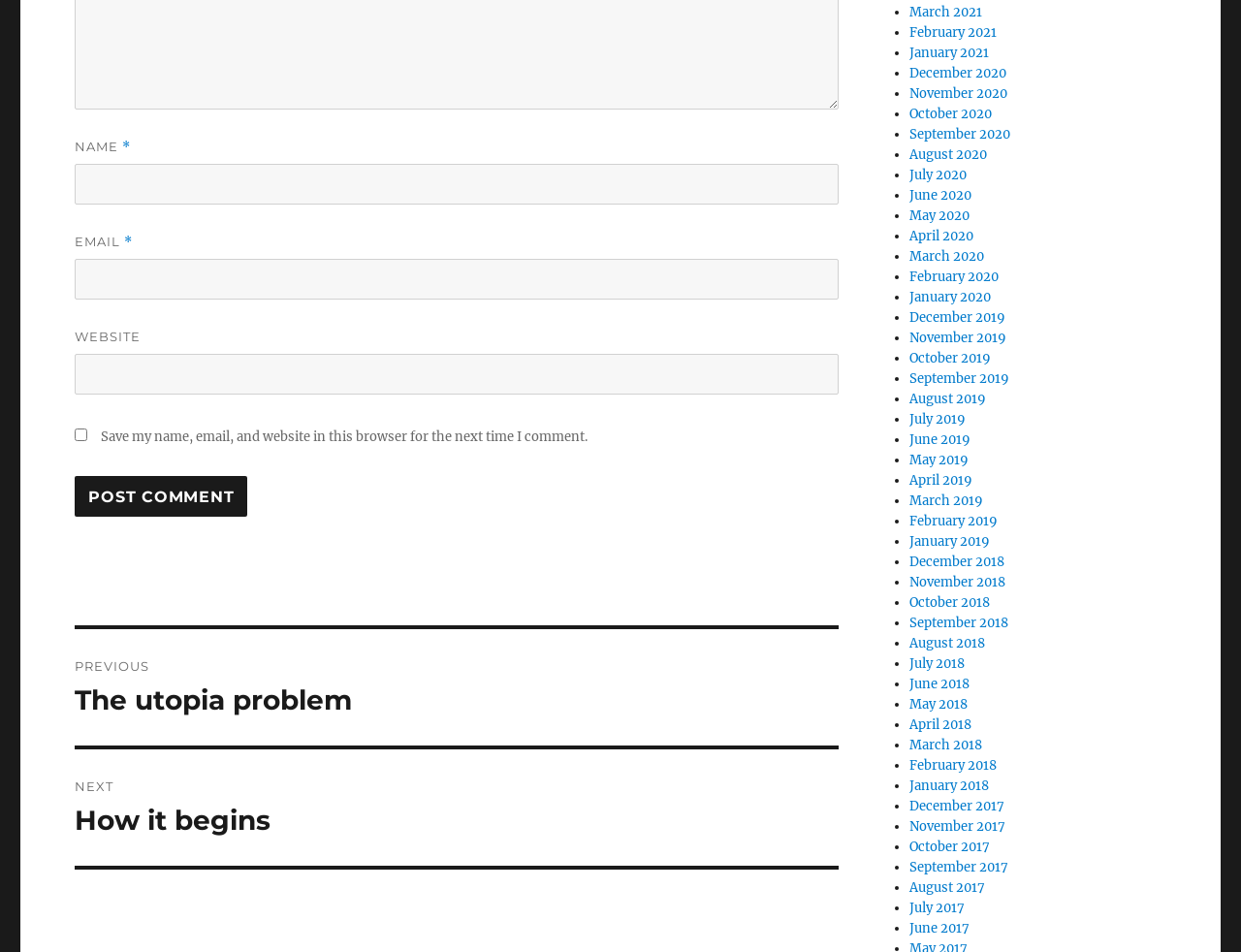What is the earliest month listed in the archive?
Based on the image, answer the question with as much detail as possible.

I scanned the list of months in the archive section and found that the earliest month listed is December 2018.